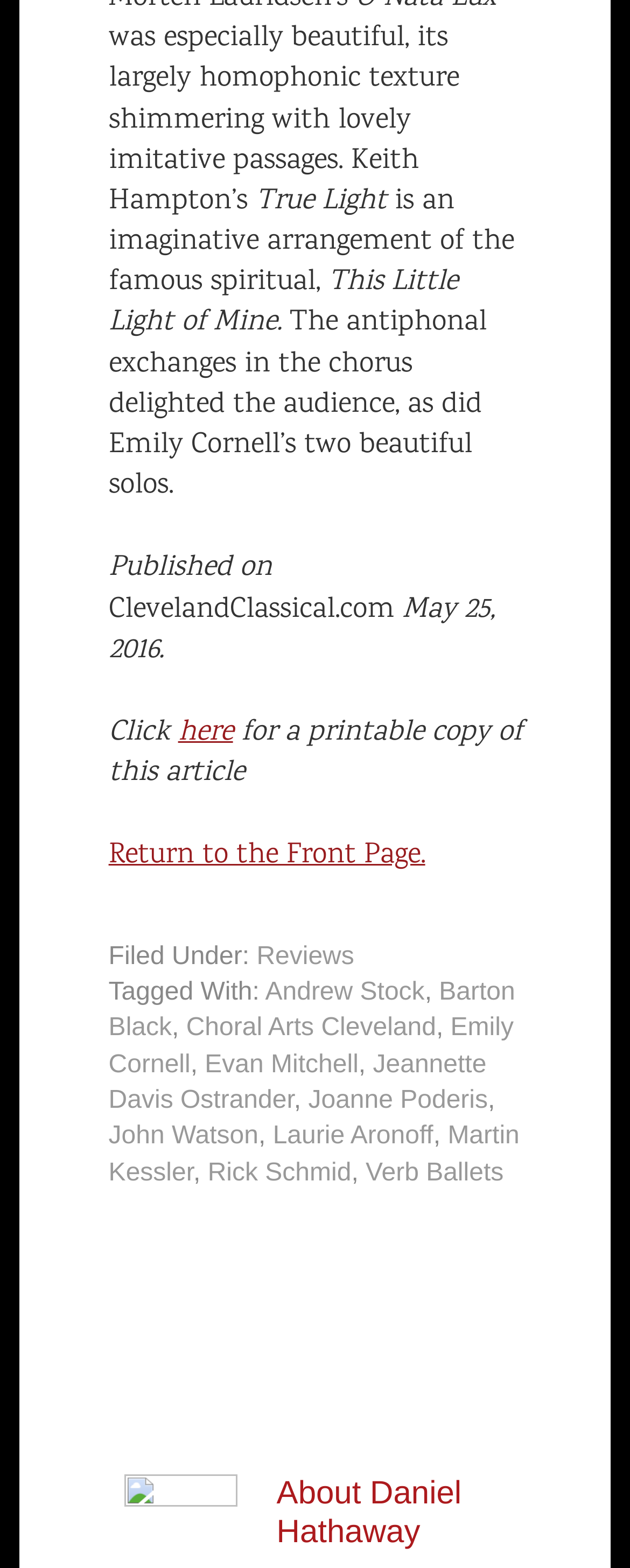Answer the question with a single word or phrase: 
What is the title of the reviewed spiritual?

True Light